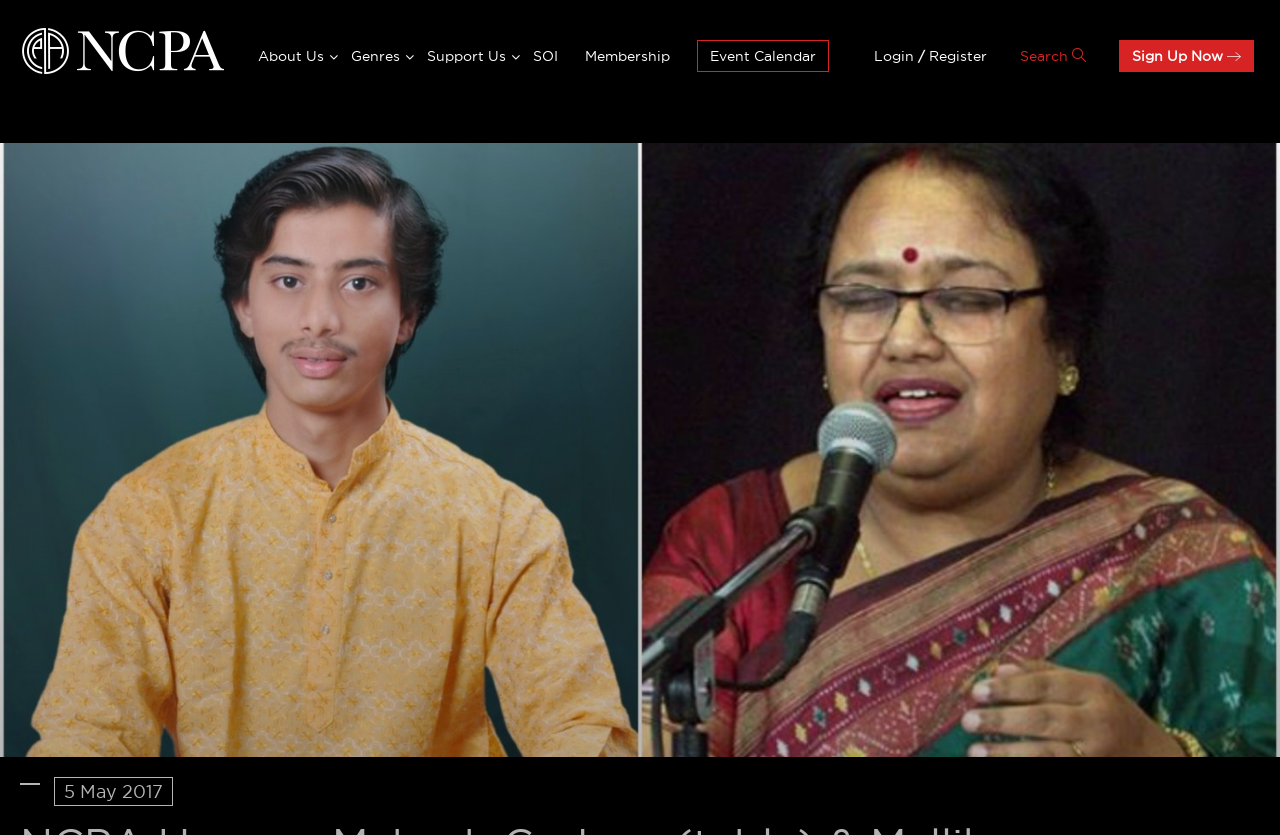How many links are there in the top navigation bar?
Look at the image and respond with a one-word or short phrase answer.

9